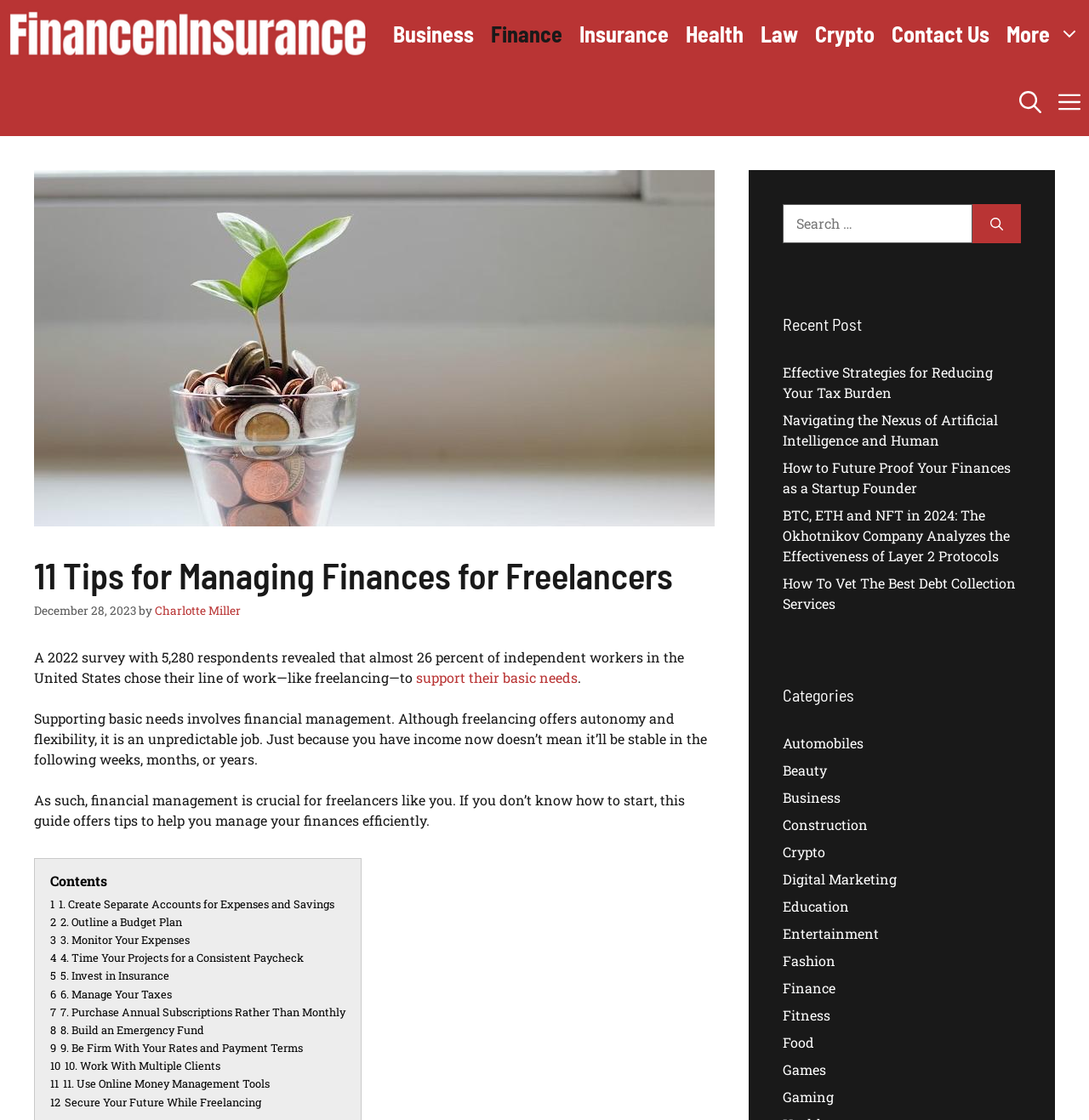How many tips are provided in the article?
Refer to the image and provide a detailed answer to the question.

The article provides a list of tips for managing finances for freelancers, which can be found by looking at the links under the 'Contents' section. There are 11 links, each corresponding to a tip, numbered from 1 to 11.